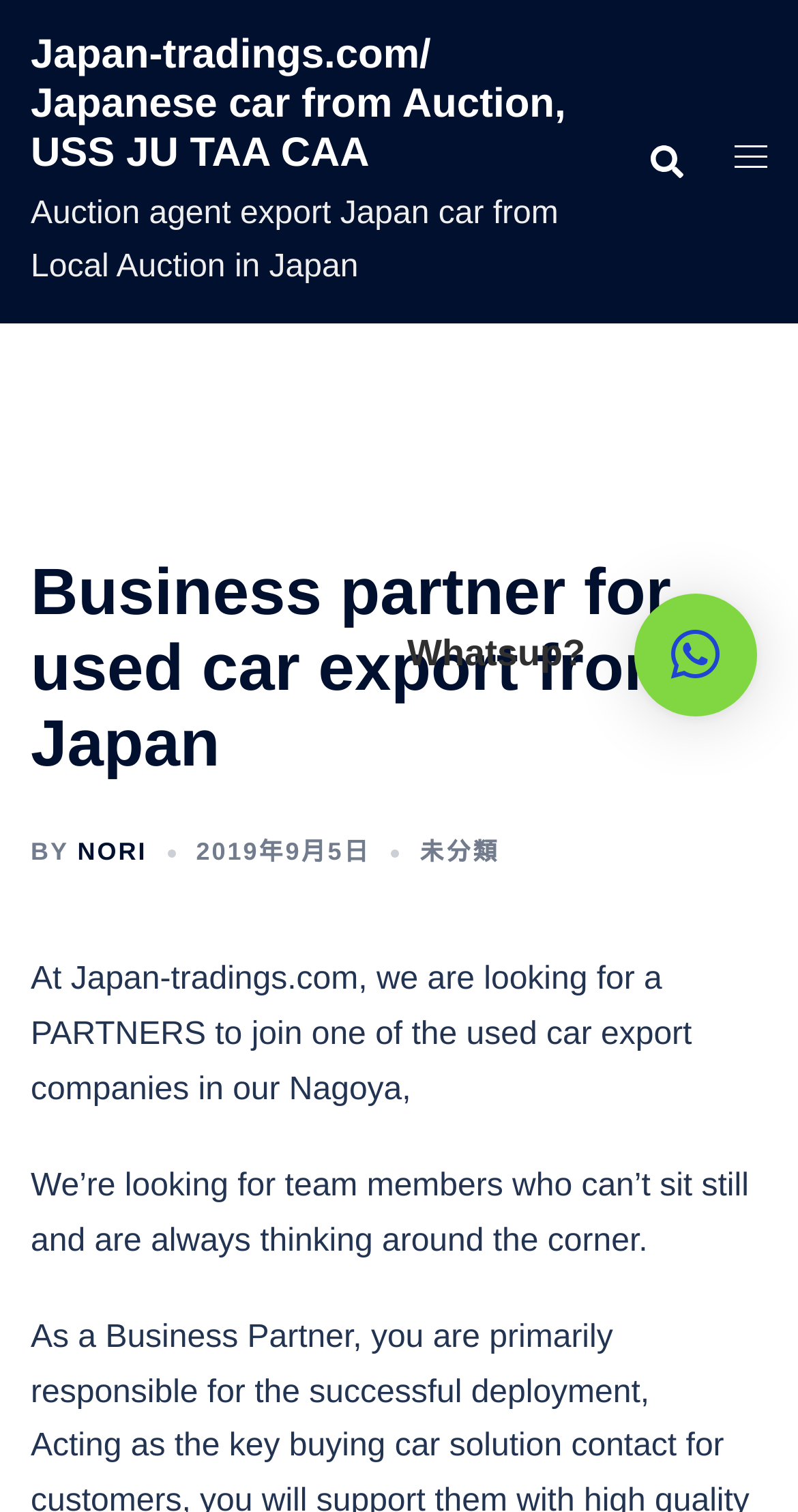Using the webpage screenshot and the element description × Whatsup?, determine the bounding box coordinates. Specify the coordinates in the format (top-left x, top-left y, bottom-right x, bottom-right y) with values ranging from 0 to 1.

[0.795, 0.392, 0.949, 0.473]